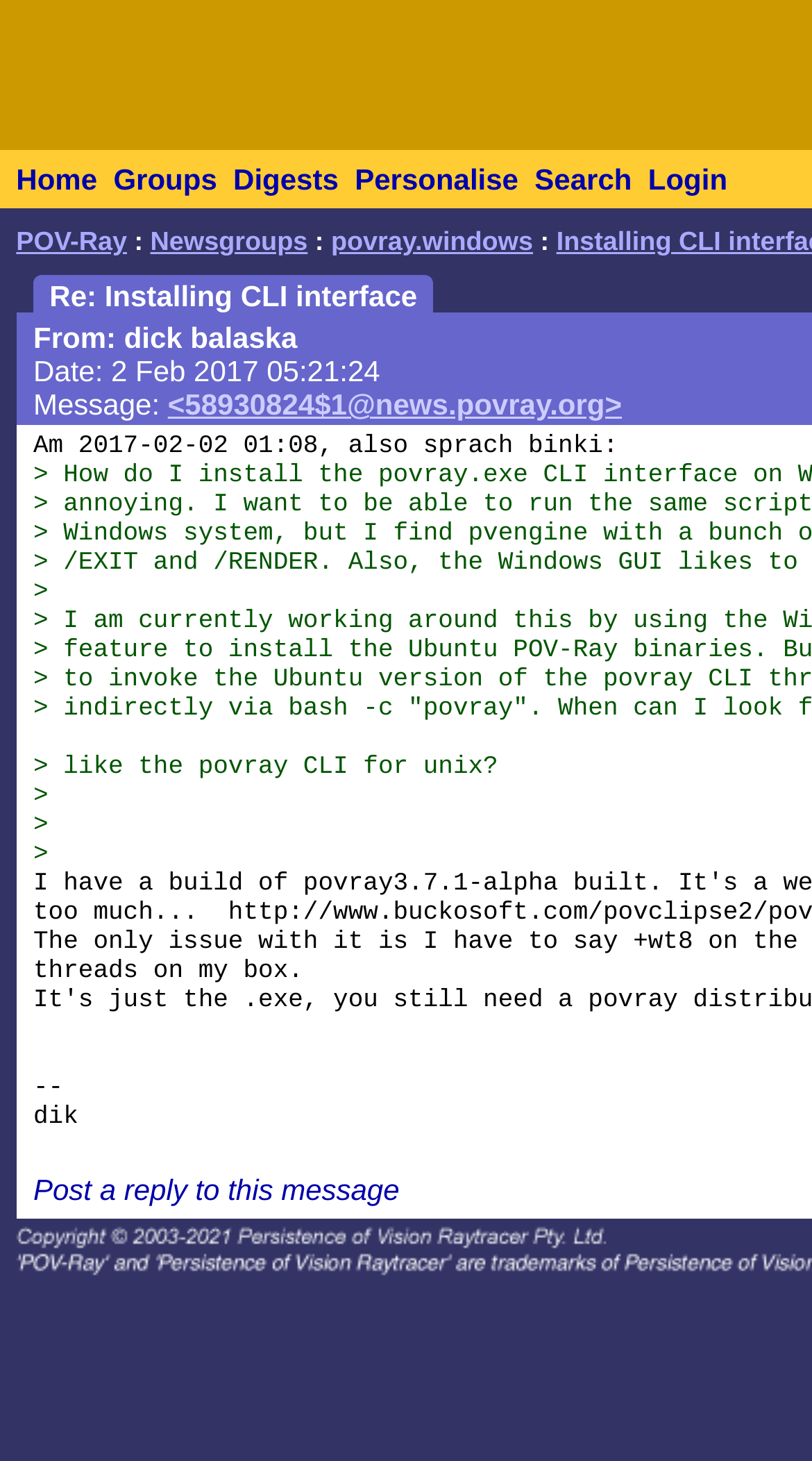Give a concise answer using one word or a phrase to the following question:
What is the subject of the discussion?

Installing CLI interface